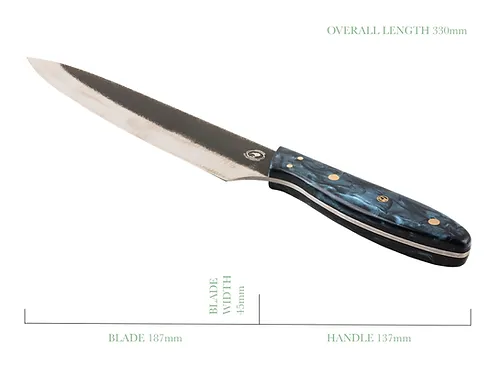What is the length of the handle?
Your answer should be a single word or phrase derived from the screenshot.

137mm